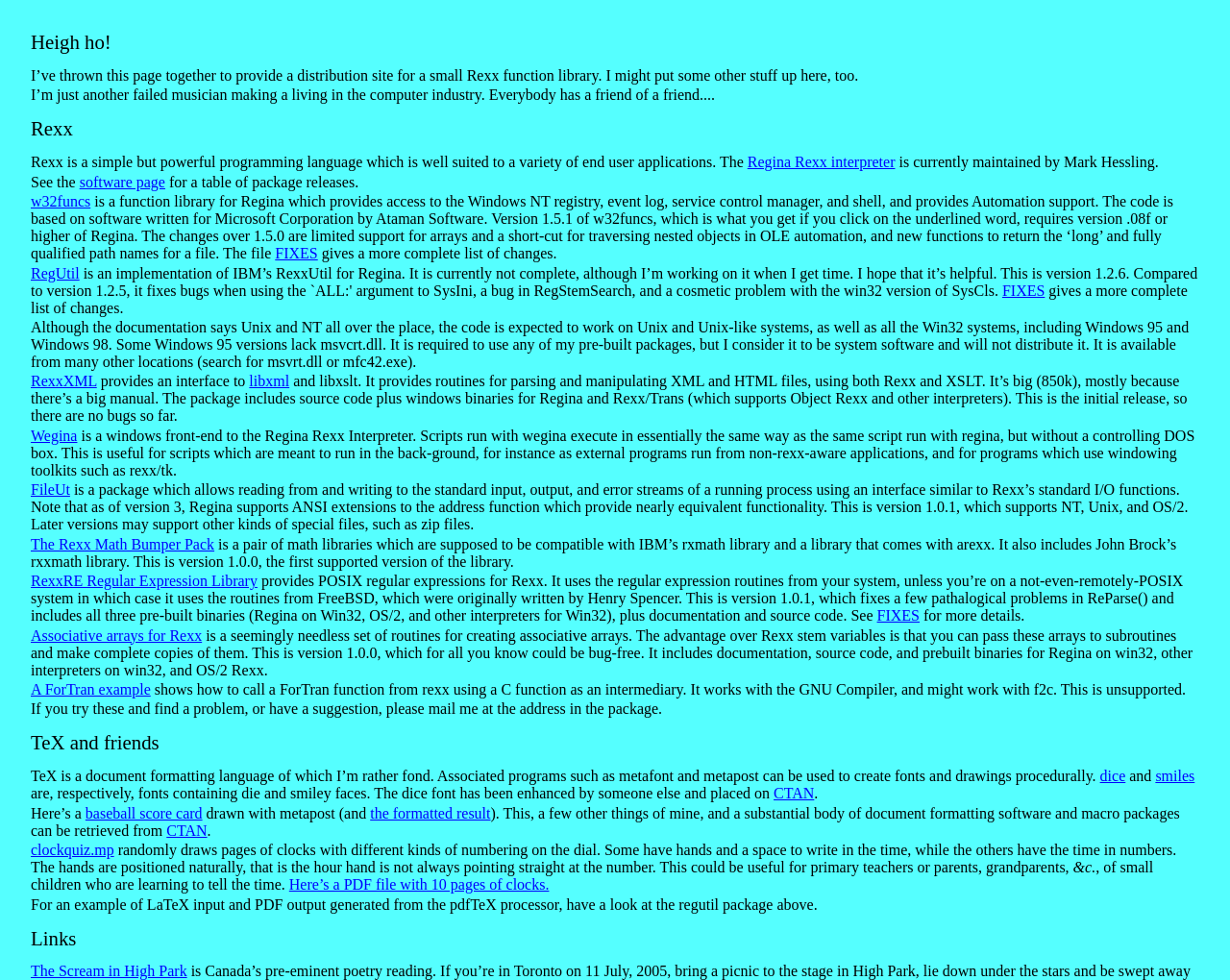Analyze the image and answer the question with as much detail as possible: 
What is the purpose of the Rexx Math Bumper Pack?

The Rexx Math Bumper Pack is a pair of math libraries that are supposed to be compatible with IBM’s rxmath library and a library that comes with arexx. It also includes John Brock’s rxxmath library.